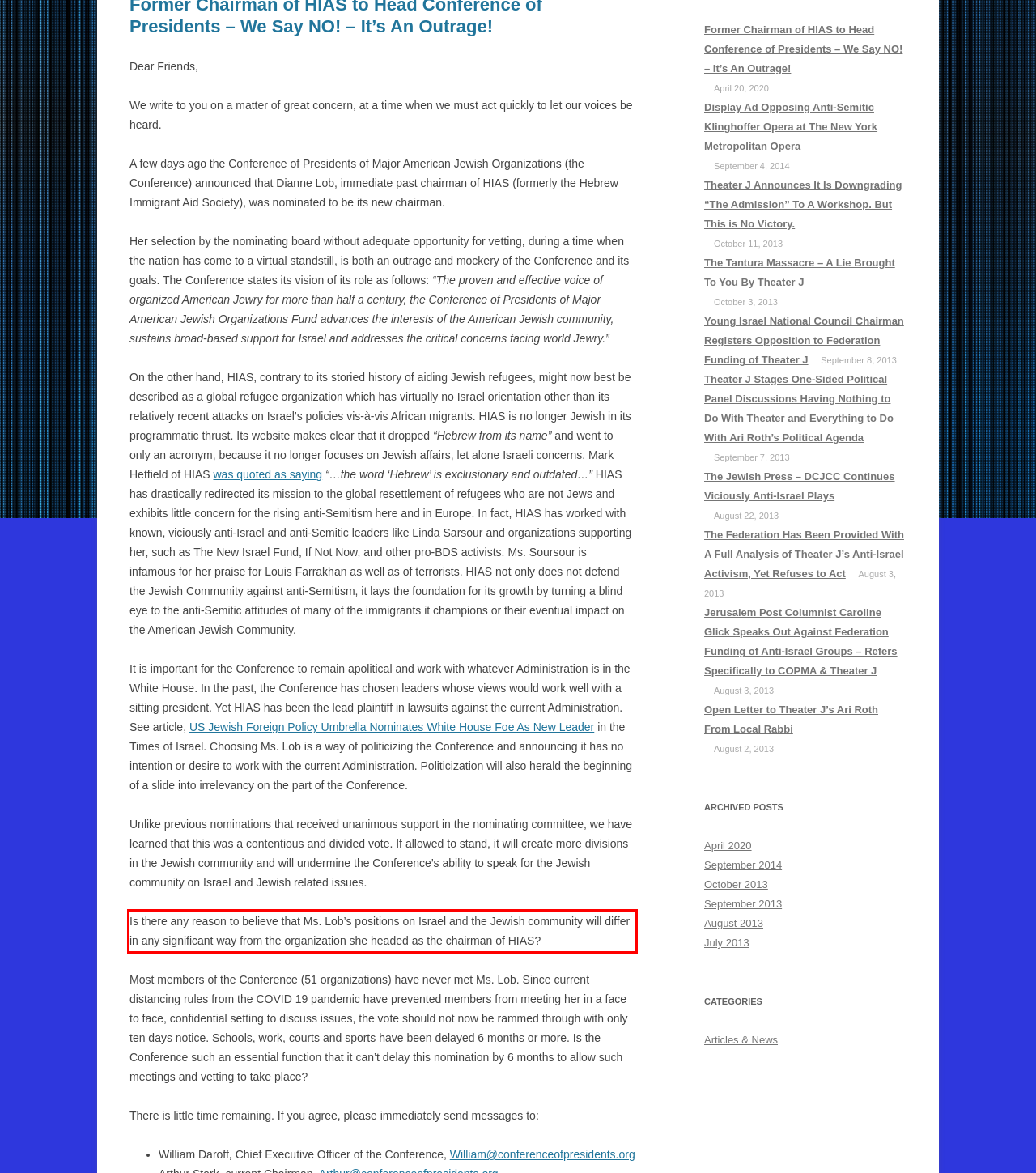Please analyze the provided webpage screenshot and perform OCR to extract the text content from the red rectangle bounding box.

Is there any reason to believe that Ms. Lob’s positions on Israel and the Jewish community will differ in any significant way from the organization she headed as the chairman of HIAS?